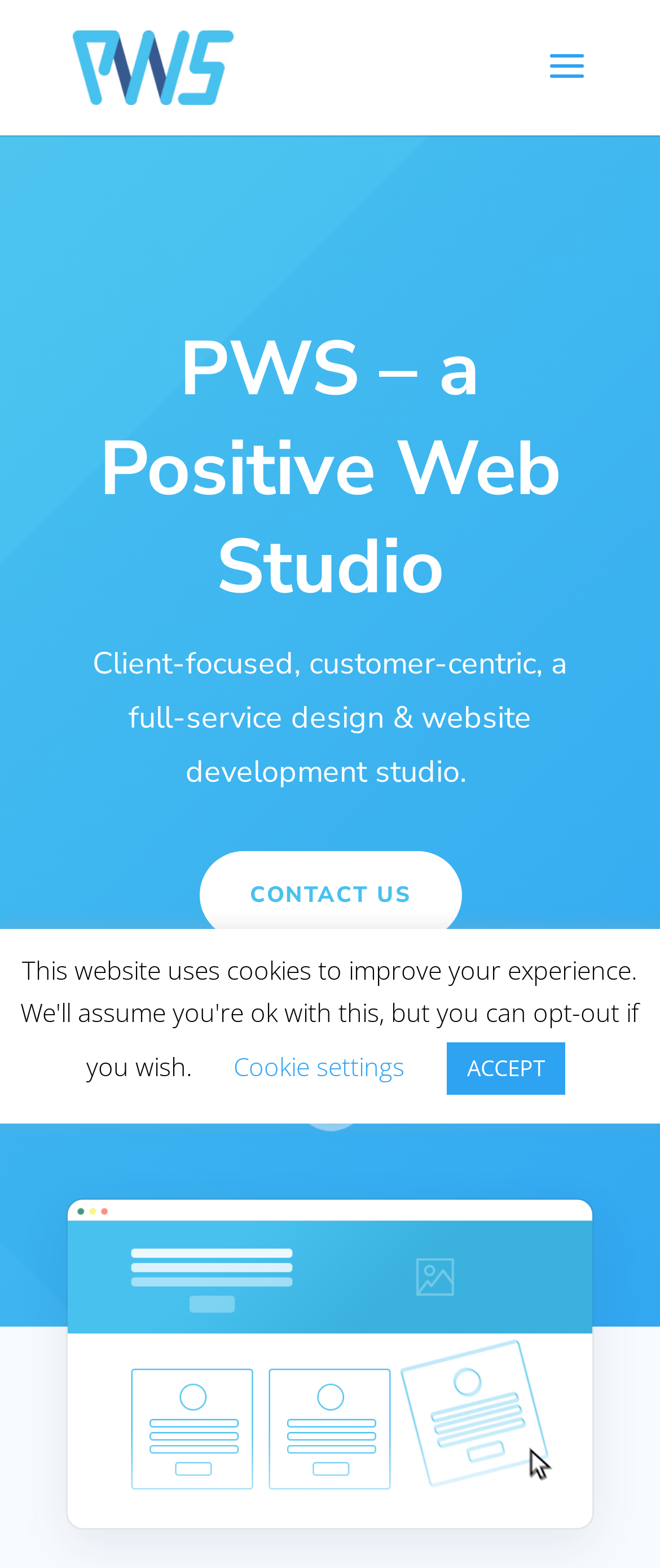Utilize the details in the image to thoroughly answer the following question: What is the tone of the studio's description?

The tone of the studio's description can be inferred from the language used, which is formal and professional. The use of phrases such as 'Client-focused, customer-centric' and 'full-service design & website development studio' suggests a professional and business-like tone, rather than a casual or informal one.